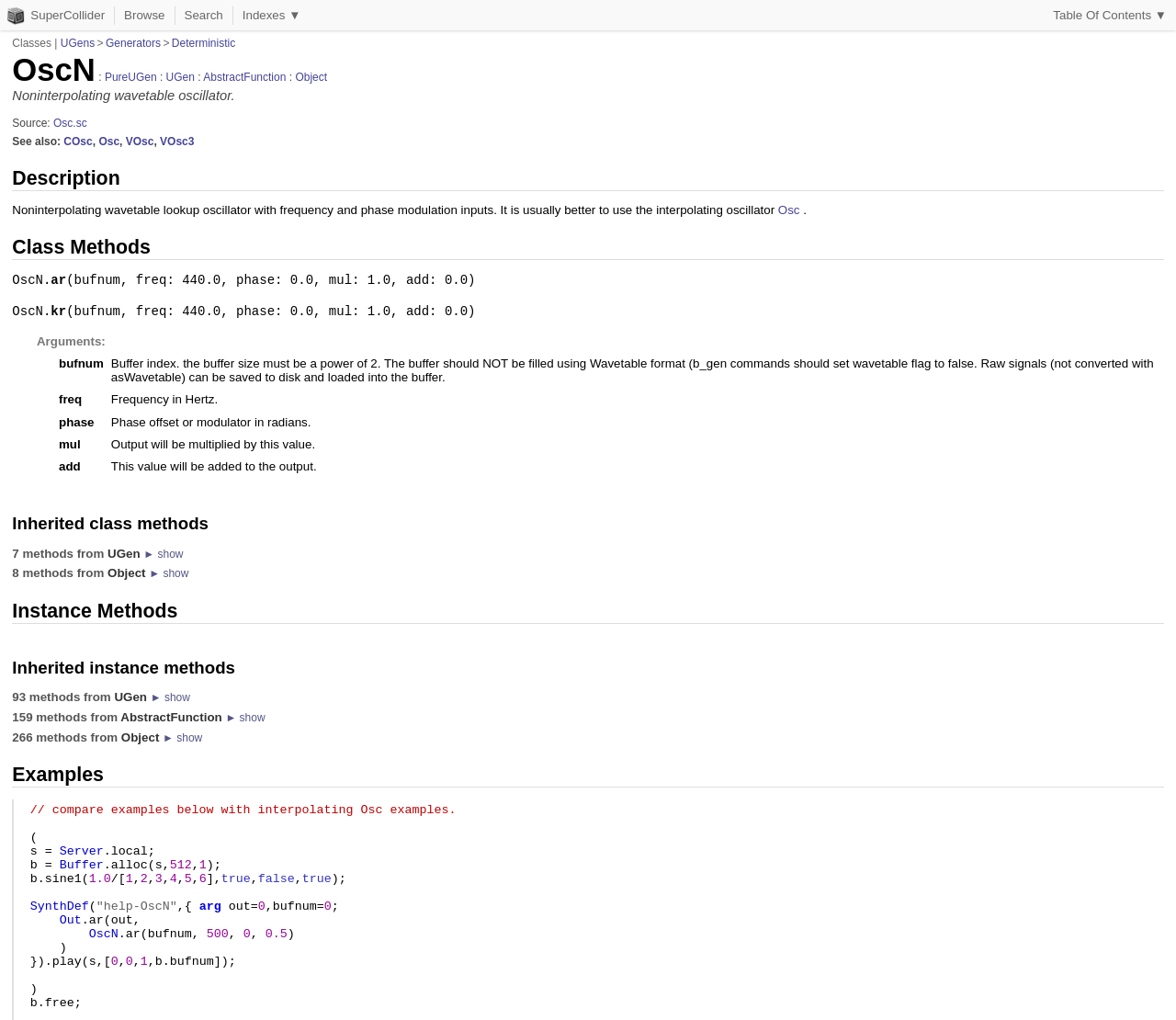Please identify the bounding box coordinates of the region to click in order to complete the task: "Go to OscN class". The coordinates must be four float numbers between 0 and 1, specified as [left, top, right, bottom].

[0.01, 0.051, 0.99, 0.087]